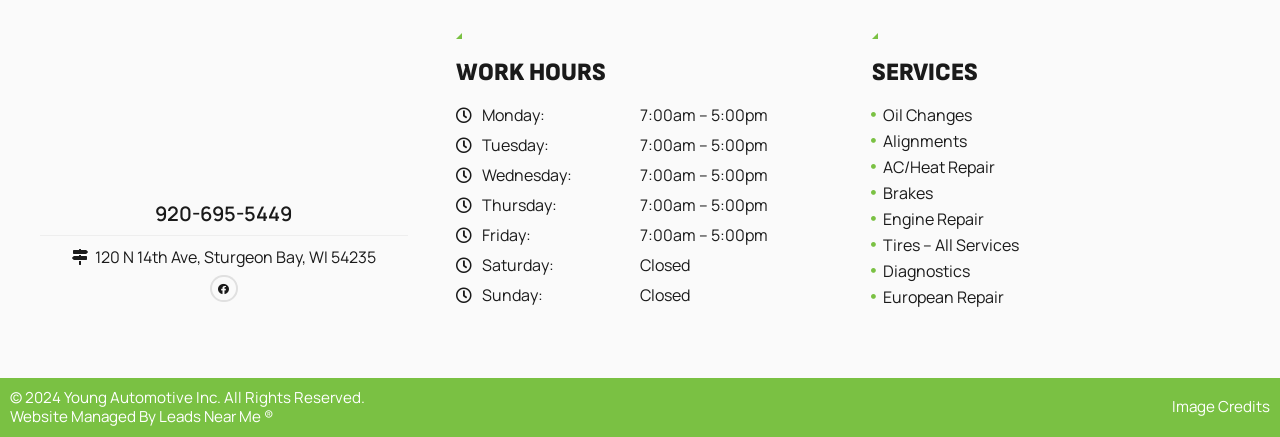What is the address of the business?
Using the information from the image, provide a comprehensive answer to the question.

I found the address of the business by looking at the link element with the text '120 N 14th Ave, Sturgeon Bay, WI 54235' which is located at the top of the page.